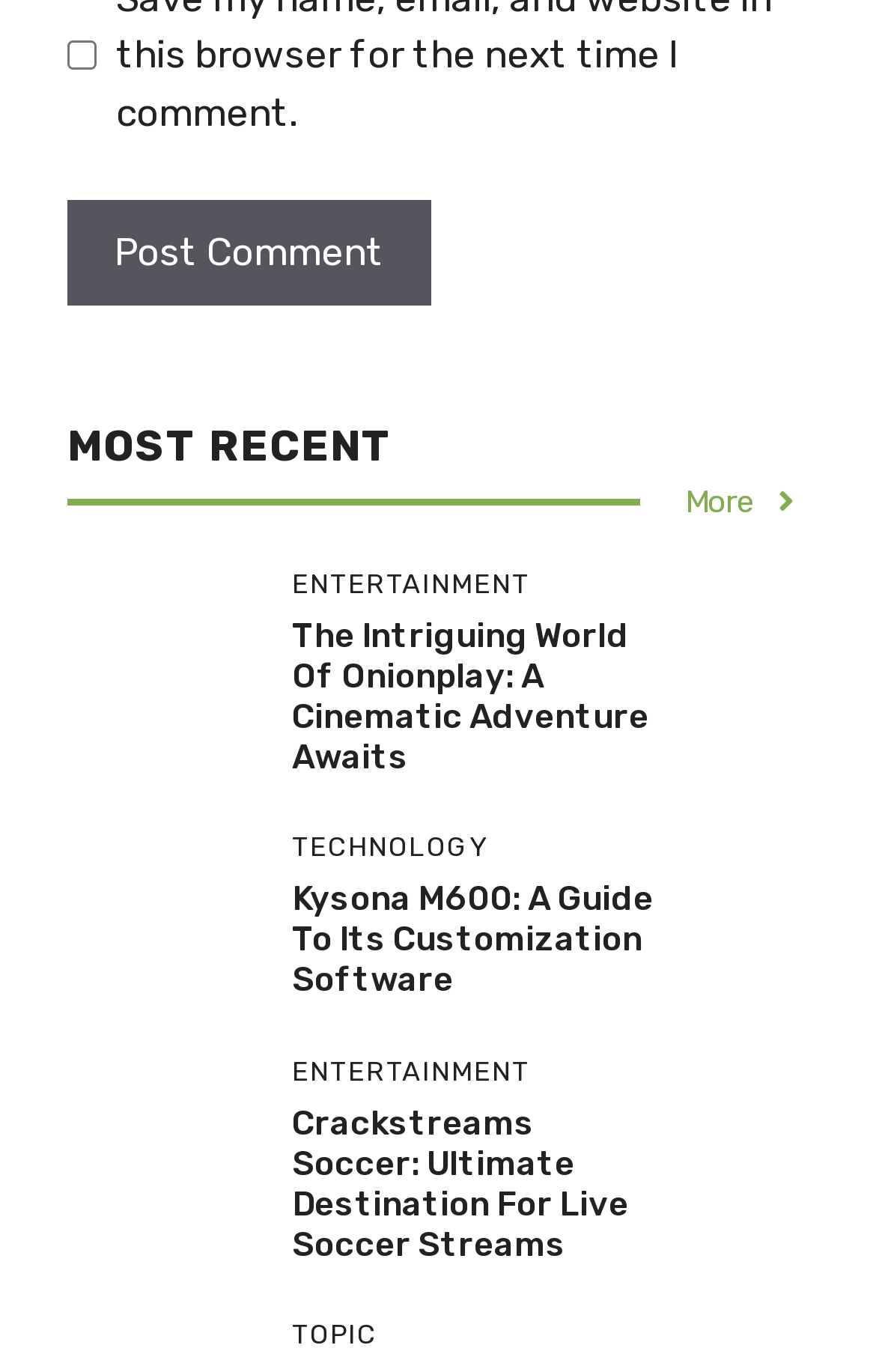Bounding box coordinates are specified in the format (top-left x, top-left y, bottom-right x, bottom-right y). All values are floating point numbers bounded between 0 and 1. Please provide the bounding box coordinate of the region this sentence describes: recognized

None